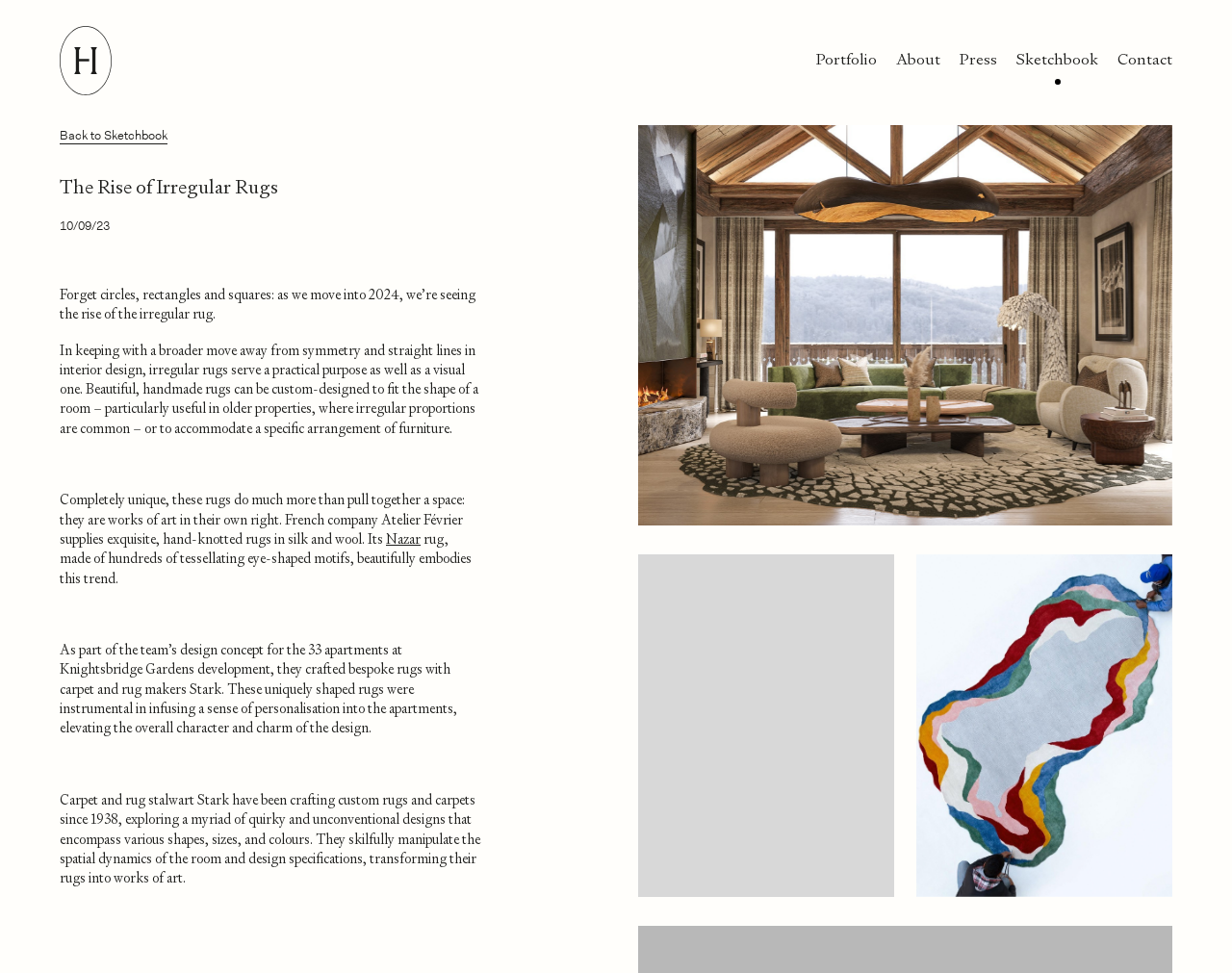Provide a single word or phrase answer to the question: 
How many links are there in the navigation menu?

5